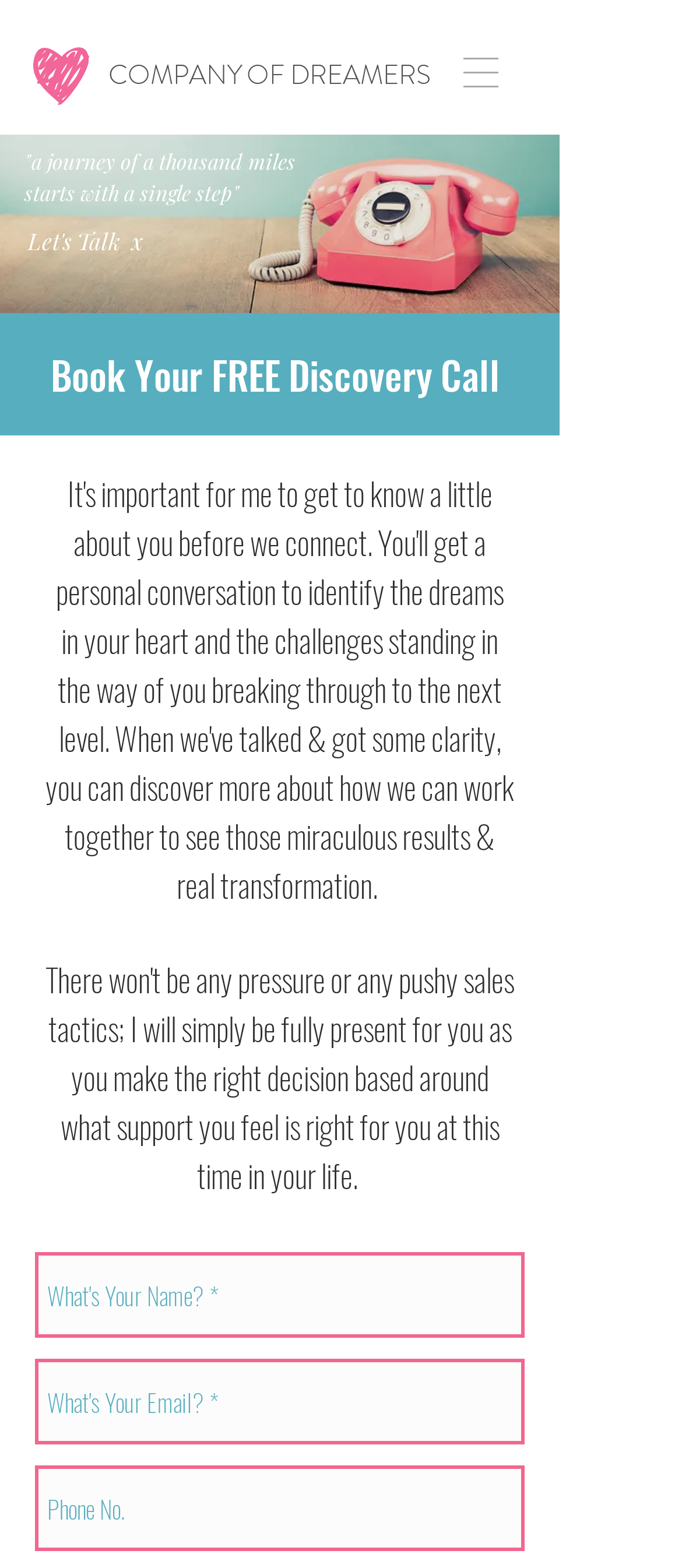Please reply to the following question with a single word or a short phrase:
What is the text of the first heading?

a journey of a thousand miles starts with a single step